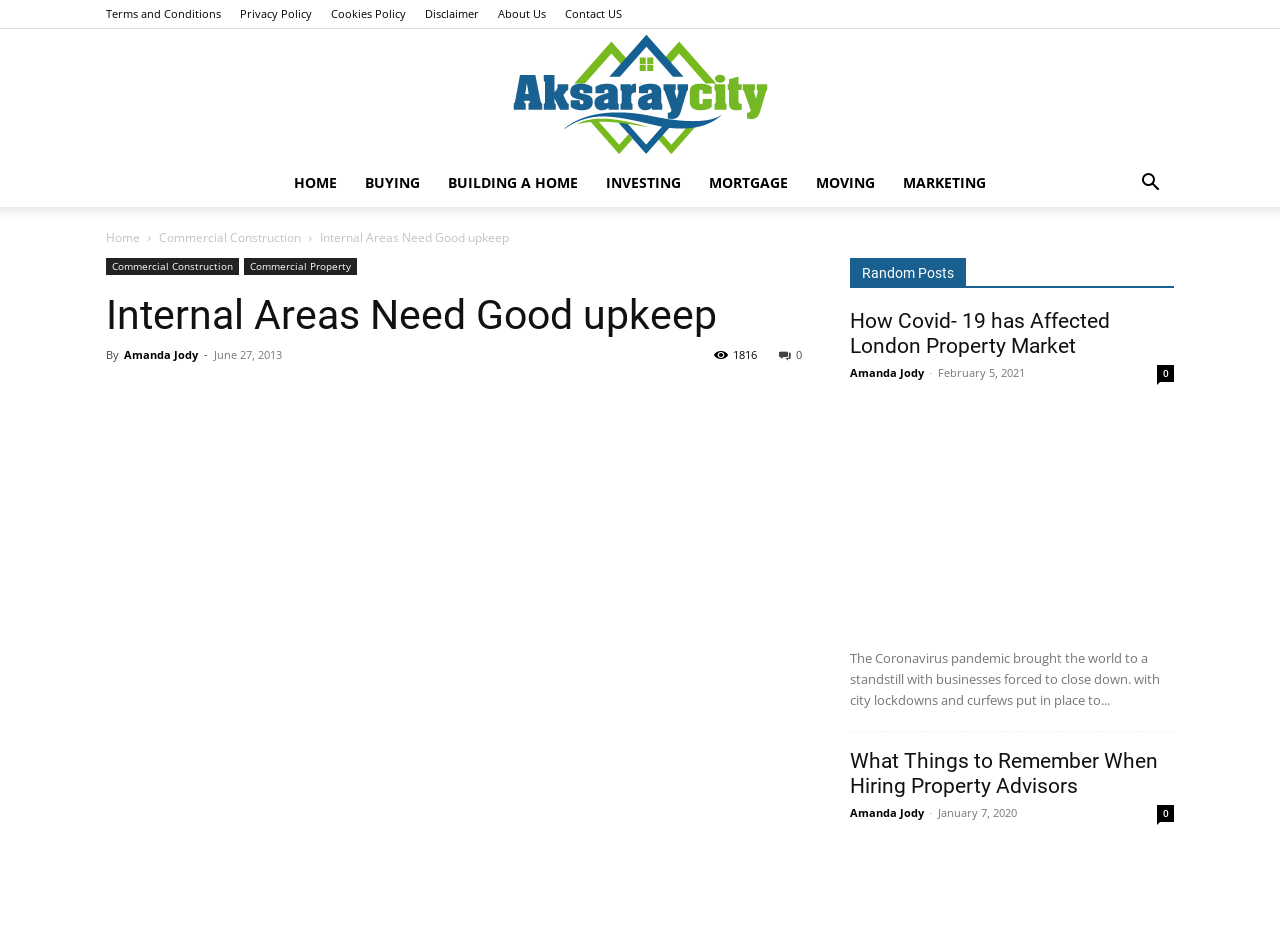Please specify the bounding box coordinates of the clickable region necessary for completing the following instruction: "Click on the 'HOME' link". The coordinates must consist of four float numbers between 0 and 1, i.e., [left, top, right, bottom].

[0.219, 0.167, 0.274, 0.217]